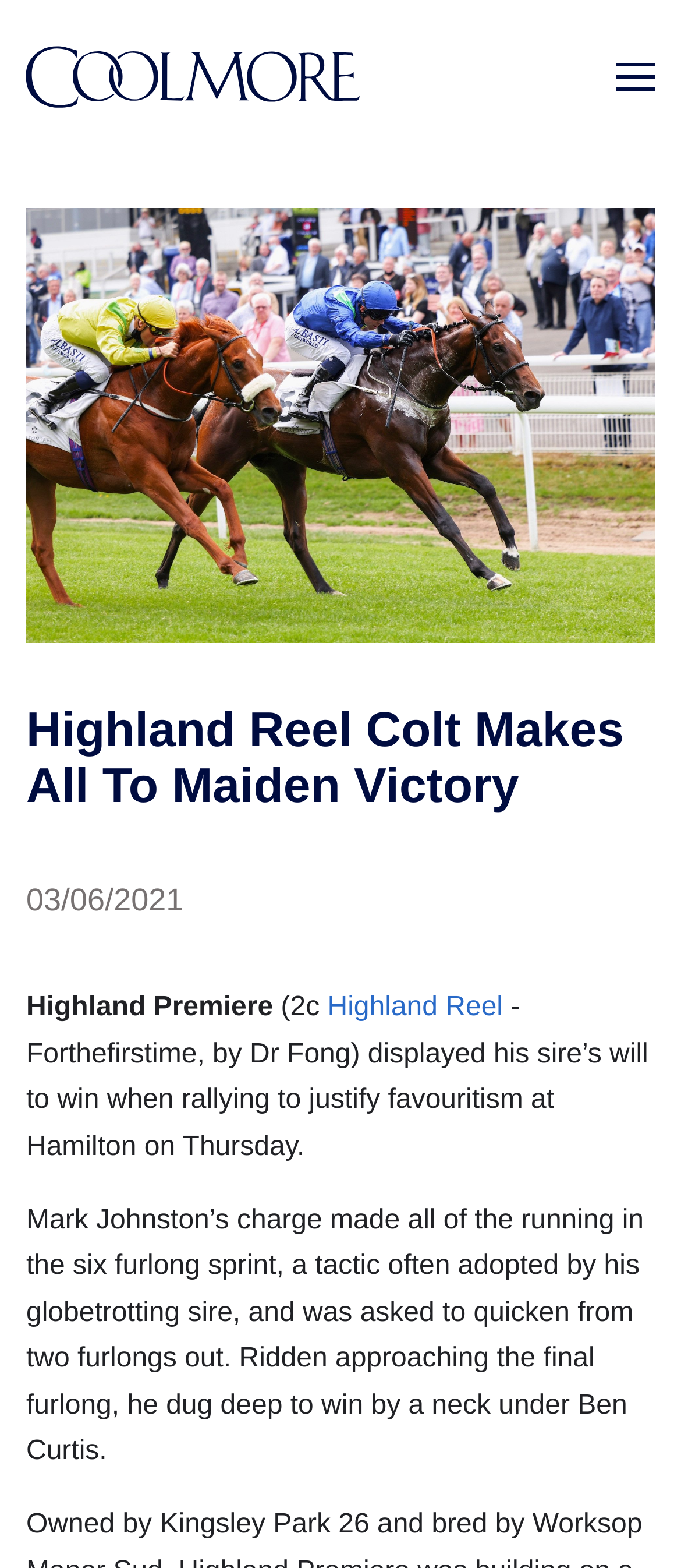Respond with a single word or phrase to the following question: Who is the sire of Highland Premiere?

Highland Reel